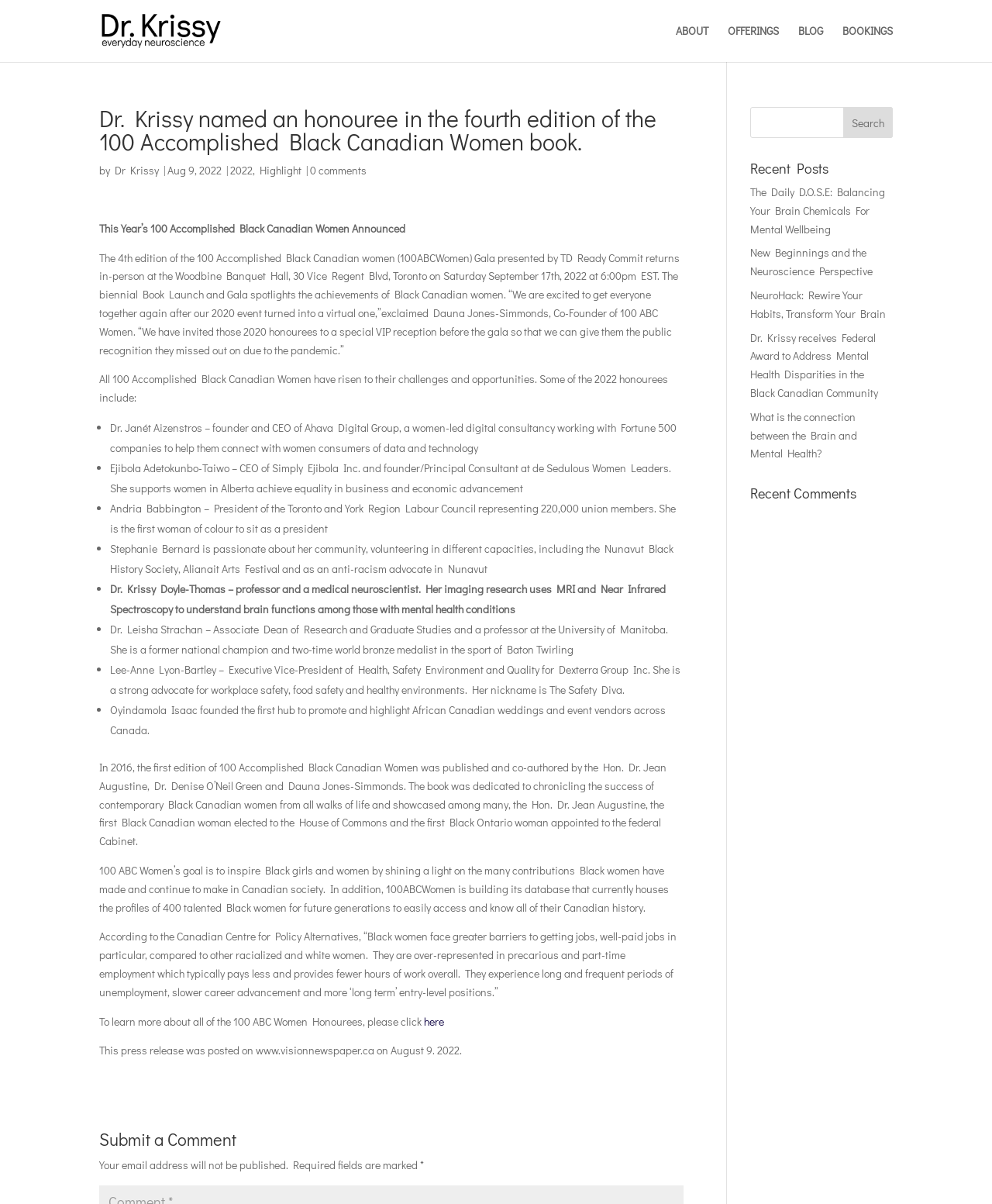Use a single word or phrase to answer this question: 
What is the name of the event where the 100 Accomplished Black Canadian women will be announced?

Gala